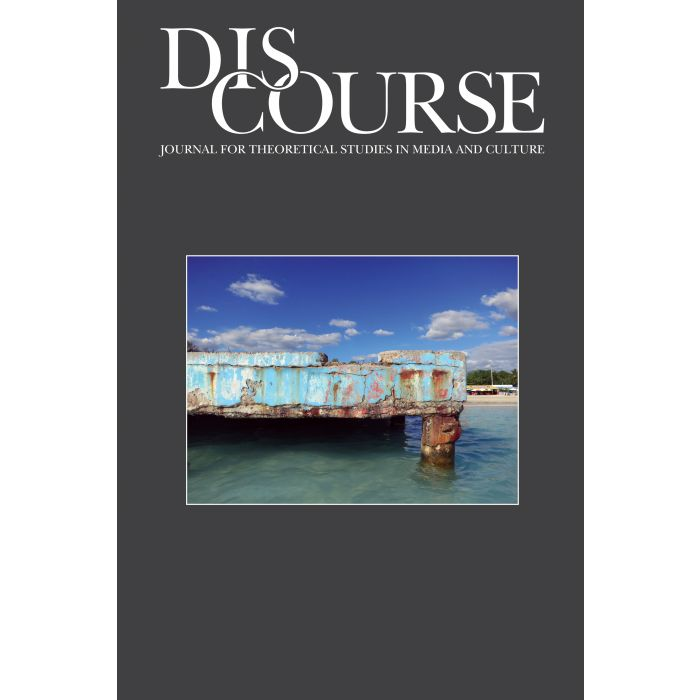What is the journal focused on?
Using the image provided, answer with just one word or phrase.

Theoretical studies in media and culture